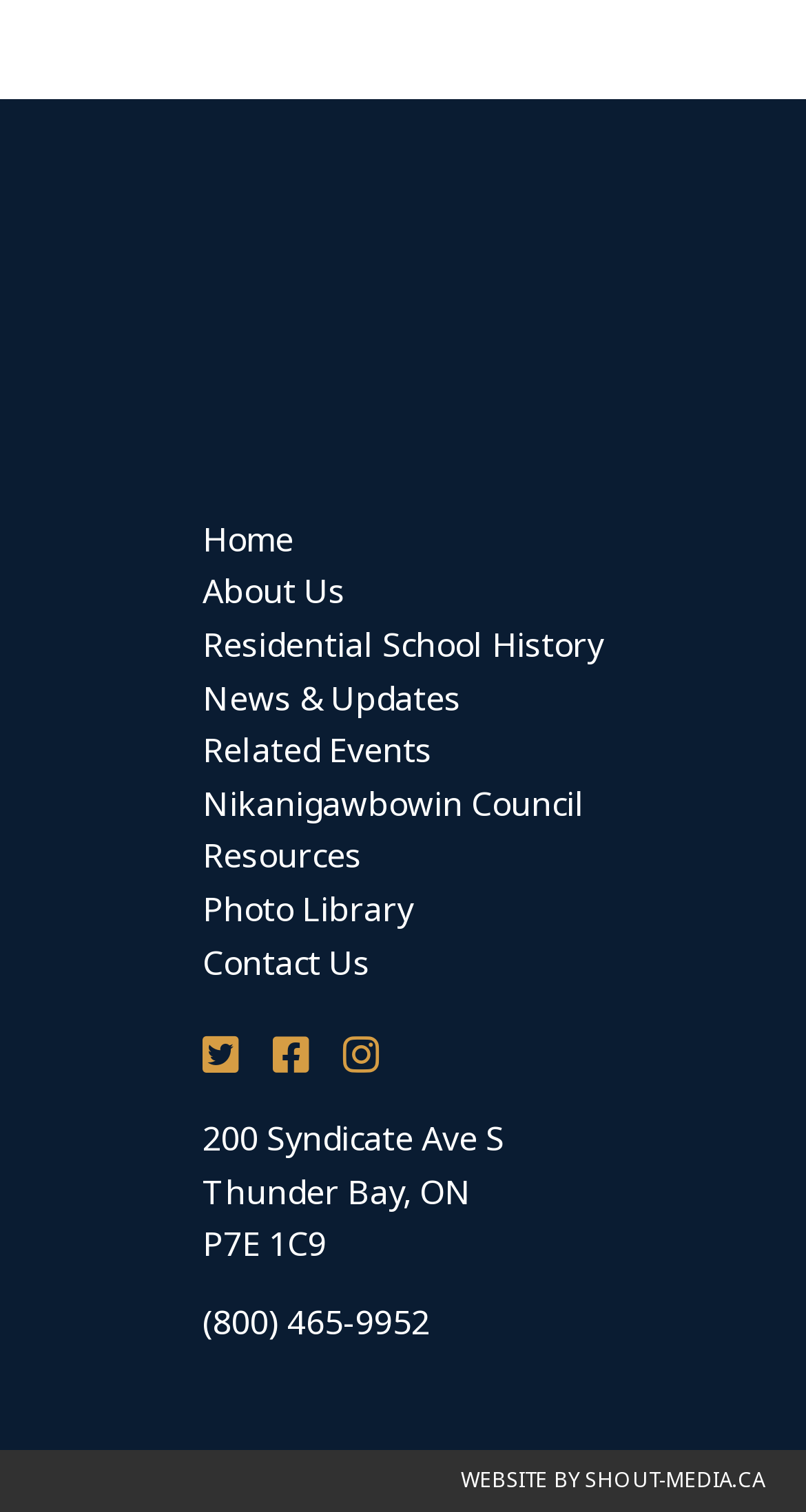What is the phone number of the organization?
Look at the webpage screenshot and answer the question with a detailed explanation.

The phone number of the organization can be found at the bottom of the webpage, just below the address. The phone number is written as '(800) 465-9952', indicating that it is a toll-free number.